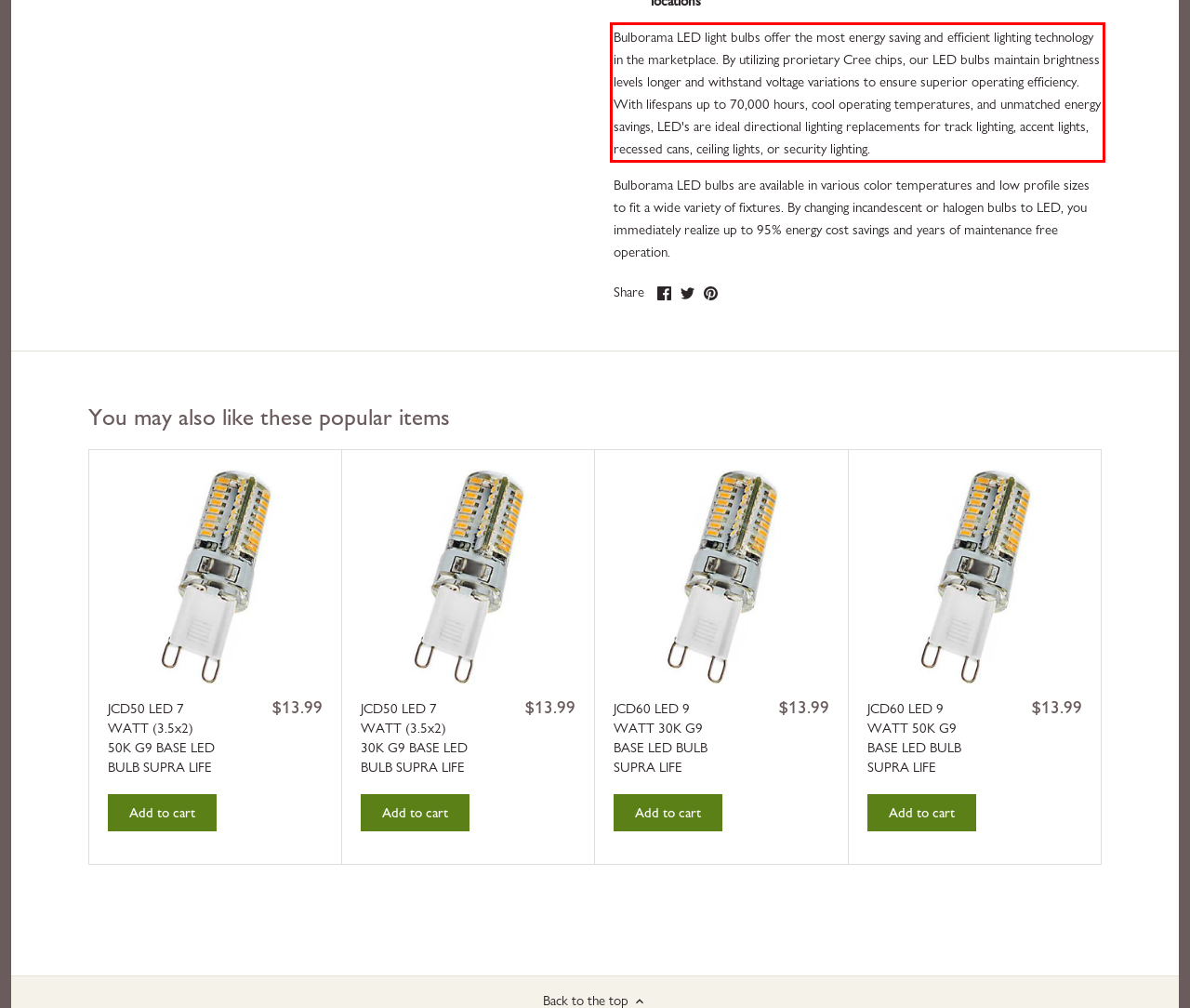Please look at the screenshot provided and find the red bounding box. Extract the text content contained within this bounding box.

Bulborama LED light bulbs offer the most energy saving and efficient lighting technology in the marketplace. By utilizing prorietary Cree chips, our LED bulbs maintain brightness levels longer and withstand voltage variations to ensure superior operating efficiency. With lifespans up to 70,000 hours, cool operating temperatures, and unmatched energy savings, LED's are ideal directional lighting replacements for track lighting, accent lights, recessed cans, ceiling lights, or security lighting.